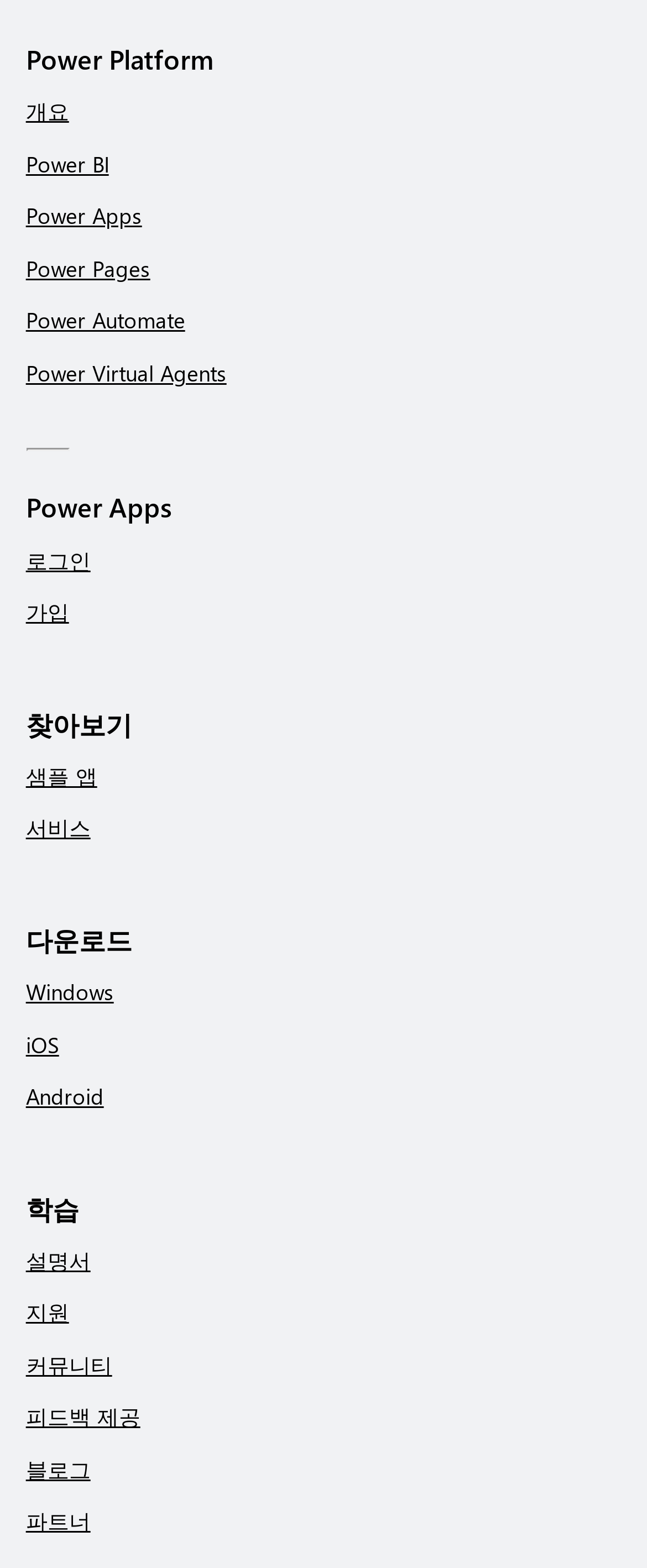What is the last link in the '학습' section?
Please use the visual content to give a single word or phrase answer.

블로그